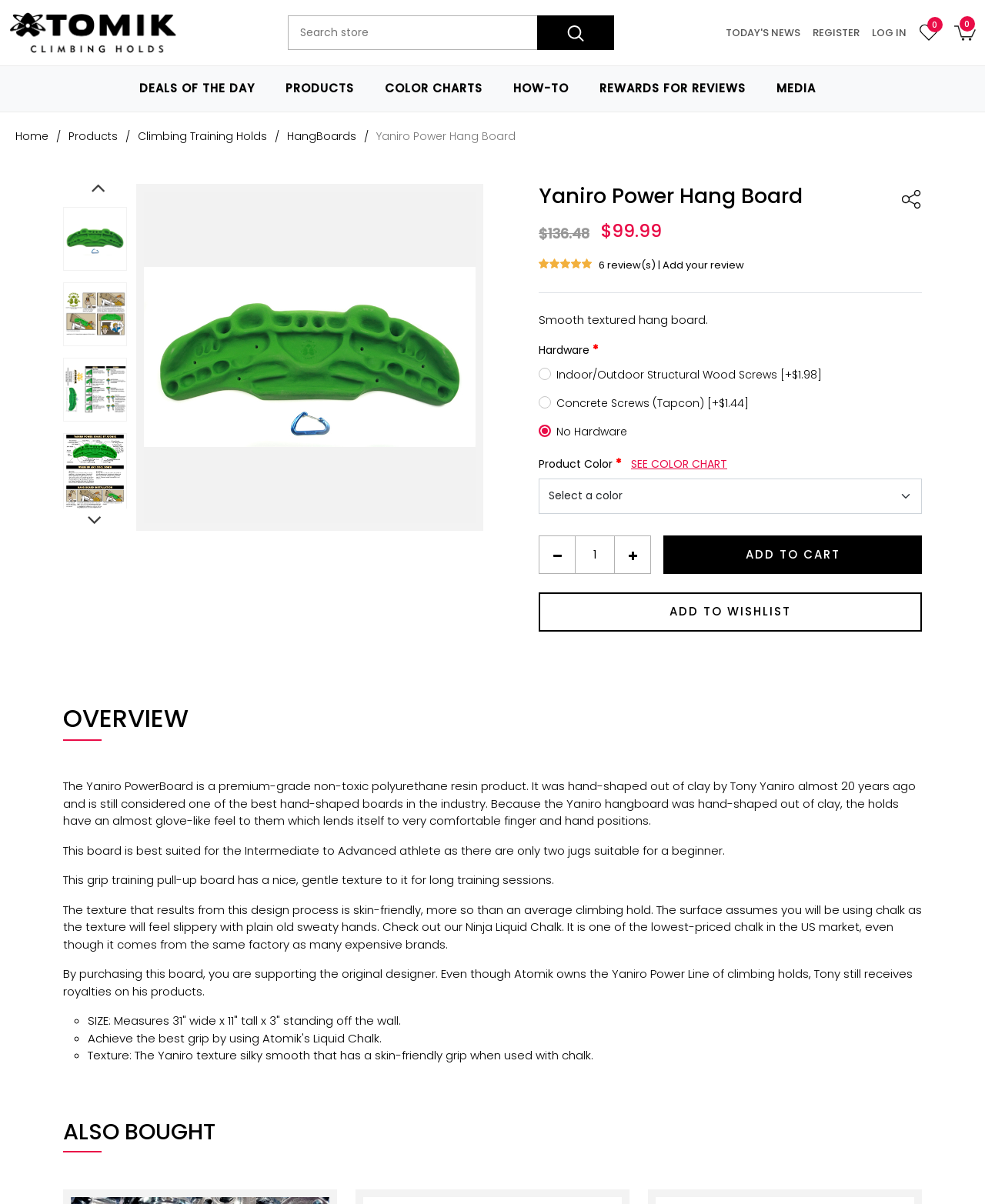Please provide a one-word or phrase answer to the question: 
Who designed the product?

Tony Yaniro